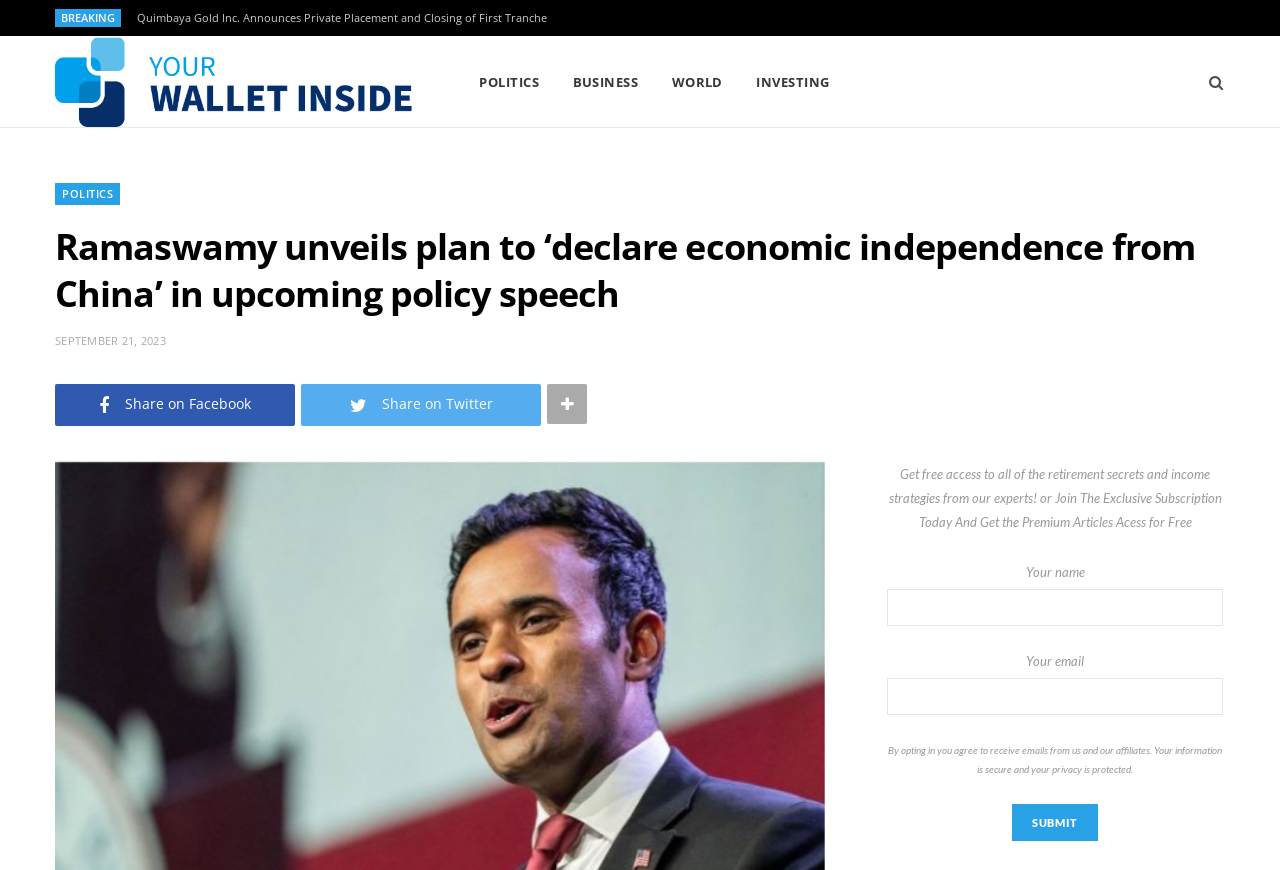Please locate the clickable area by providing the bounding box coordinates to follow this instruction: "Submit the form".

[0.791, 0.924, 0.858, 0.967]